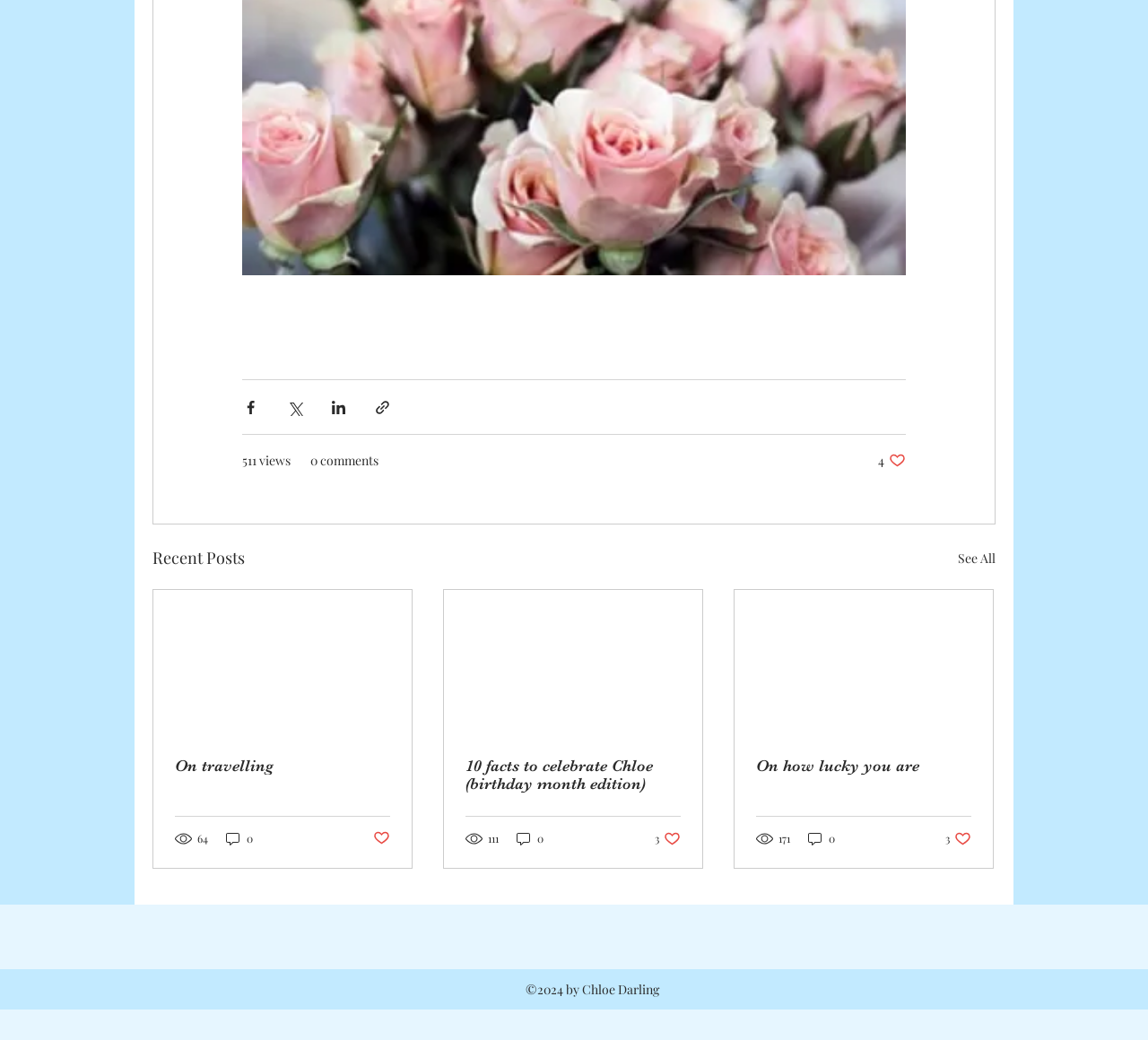Find the bounding box coordinates of the element to click in order to complete this instruction: "Click on the 'Marmalade Cafe' link". The bounding box coordinates must be four float numbers between 0 and 1, denoted as [left, top, right, bottom].

None